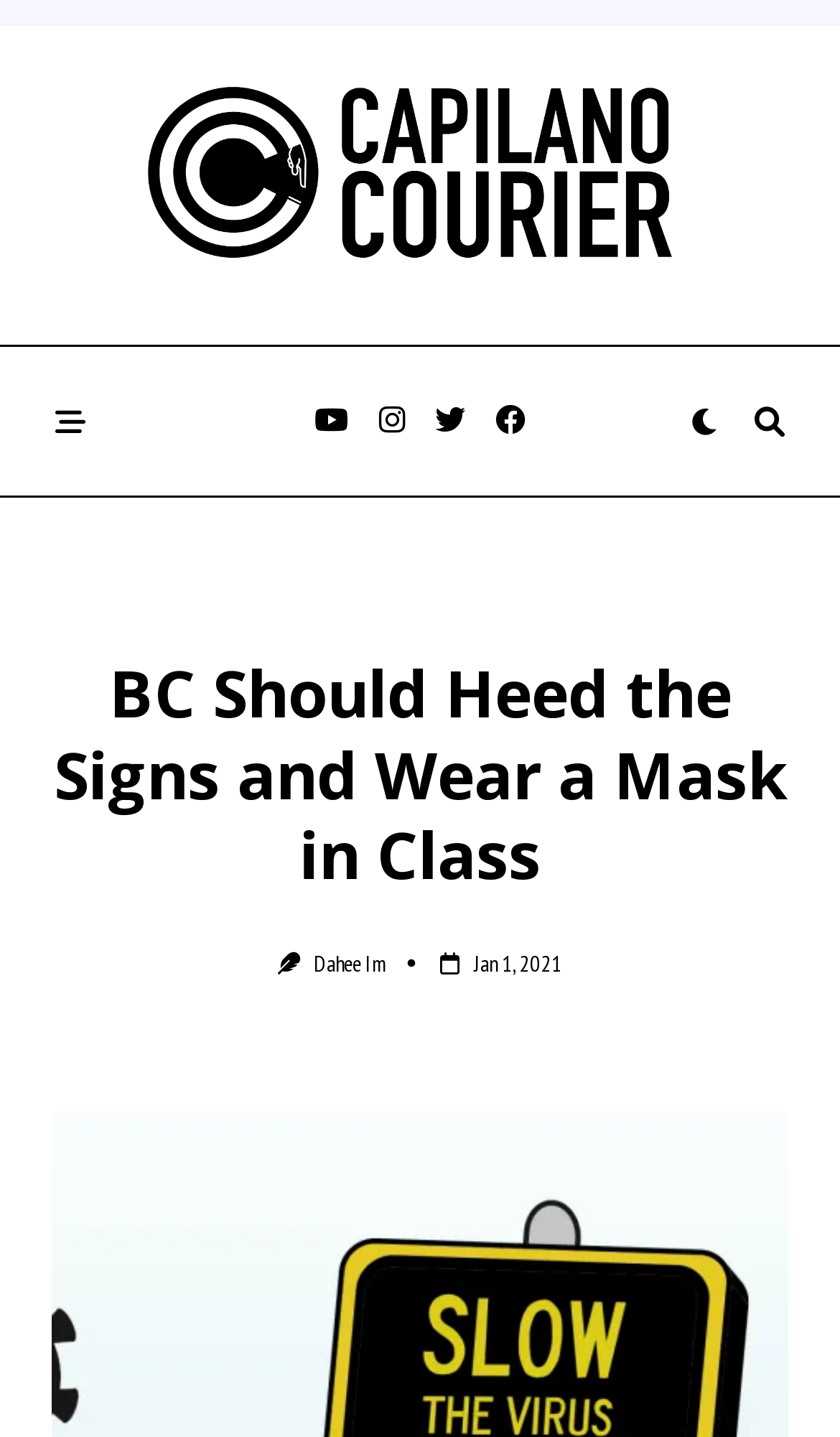What is the name of the publication?
Based on the image, provide a one-word or brief-phrase response.

Capilano Courier